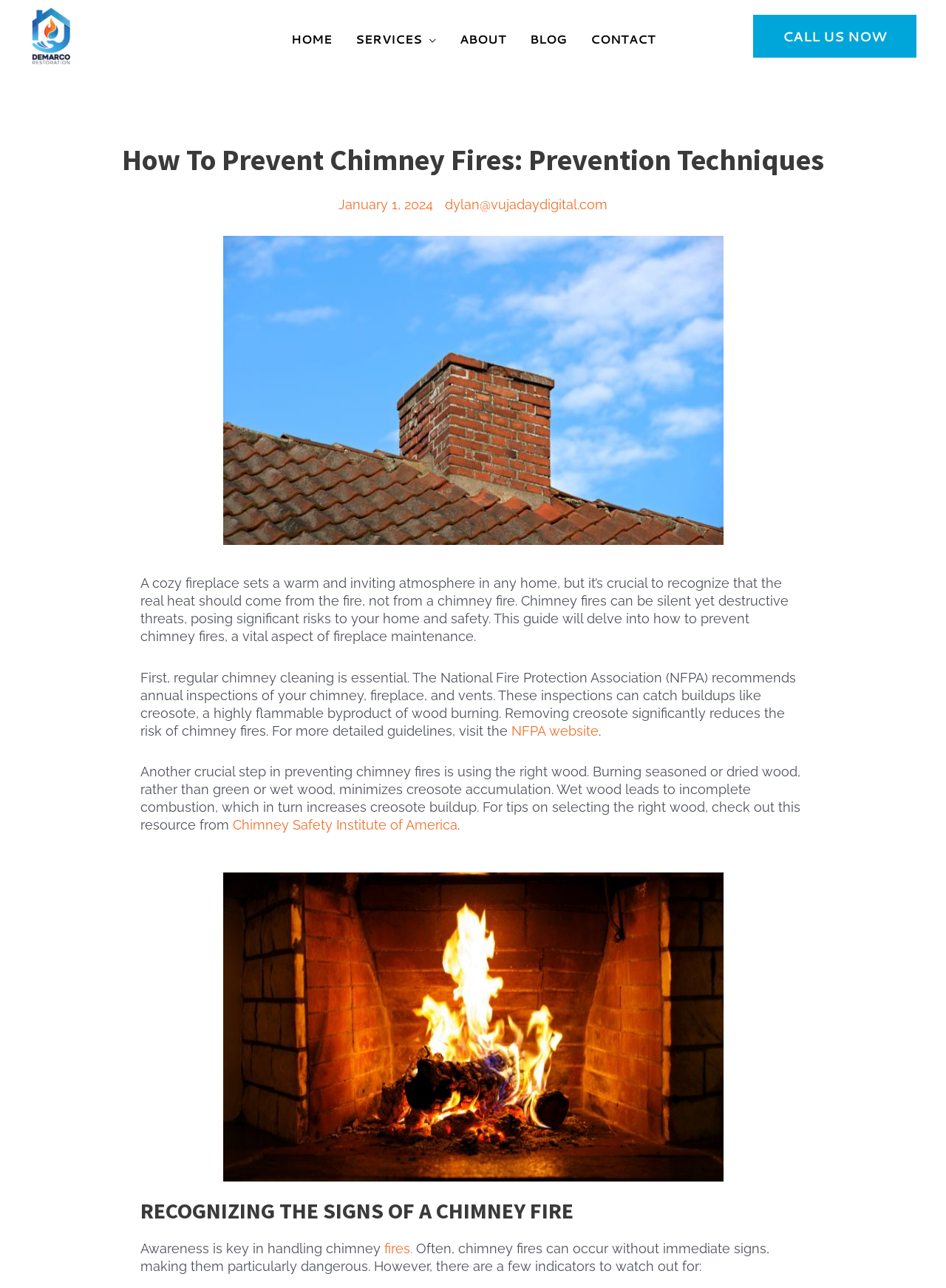Highlight the bounding box coordinates of the element that should be clicked to carry out the following instruction: "Call the phone number". The coordinates must be given as four float numbers ranging from 0 to 1, i.e., [left, top, right, bottom].

[0.796, 0.011, 0.969, 0.045]